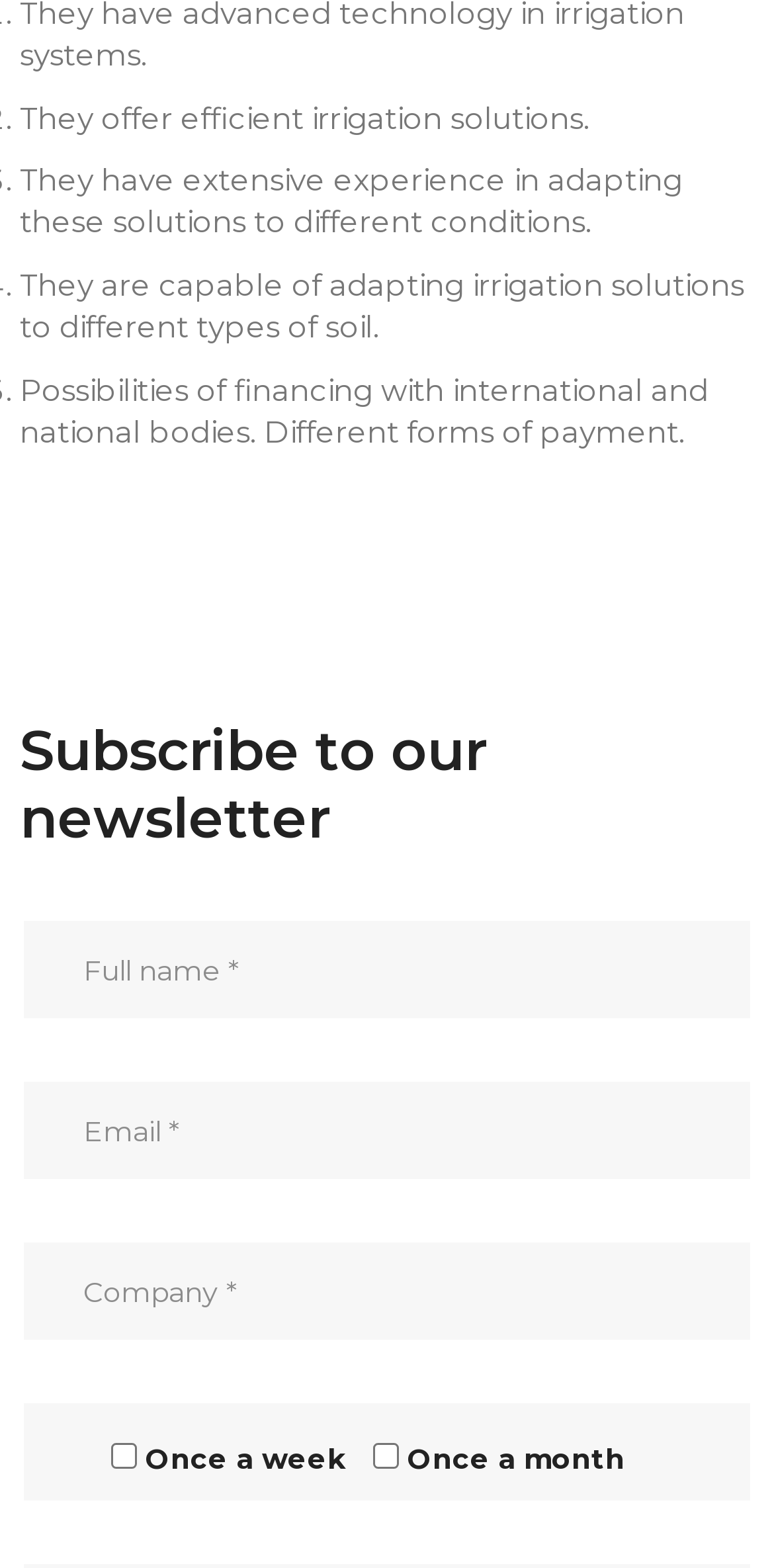Give the bounding box coordinates for the element described by: "name="phone" placeholder="Company *"".

[0.031, 0.792, 0.969, 0.854]